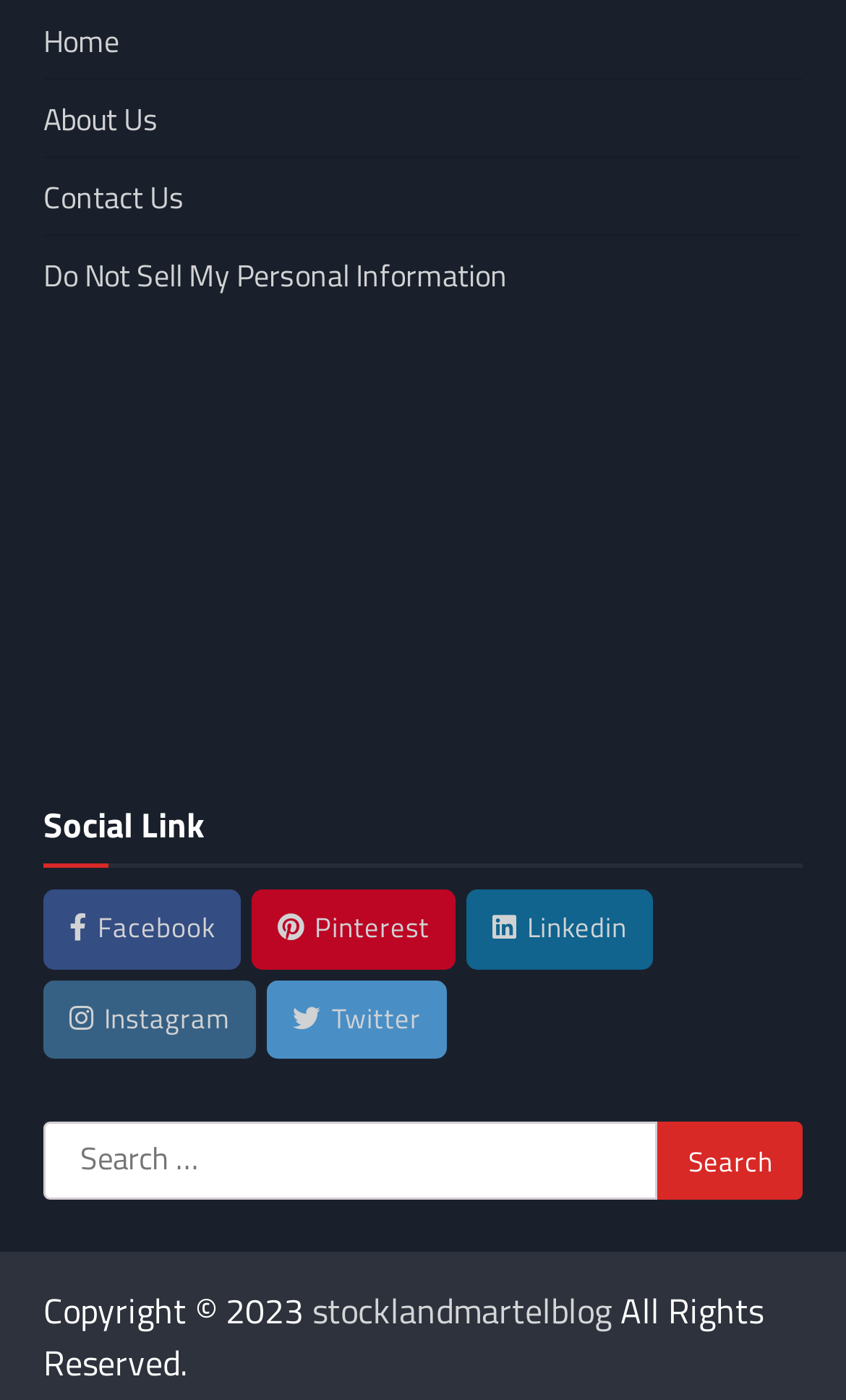What is the first link on the top left?
Carefully examine the image and provide a detailed answer to the question.

The first link on the top left is 'Home' because its bounding box coordinates [0.051, 0.012, 0.141, 0.045] indicate it is located at the top left corner of the webpage.